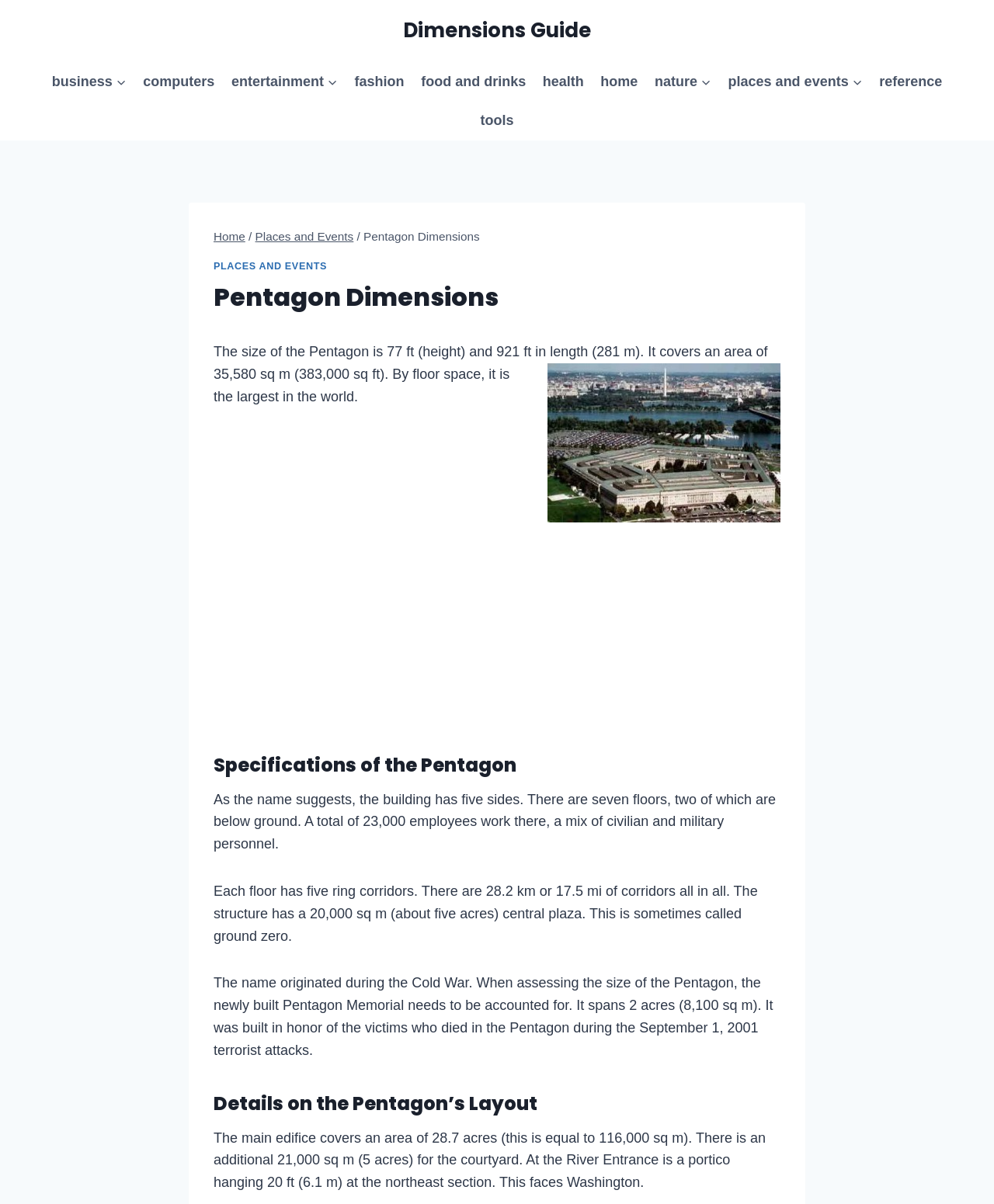Based on the element description: "BusinessExpand", identify the bounding box coordinates for this UI element. The coordinates must be four float numbers between 0 and 1, listed as [left, top, right, bottom].

[0.044, 0.052, 0.136, 0.084]